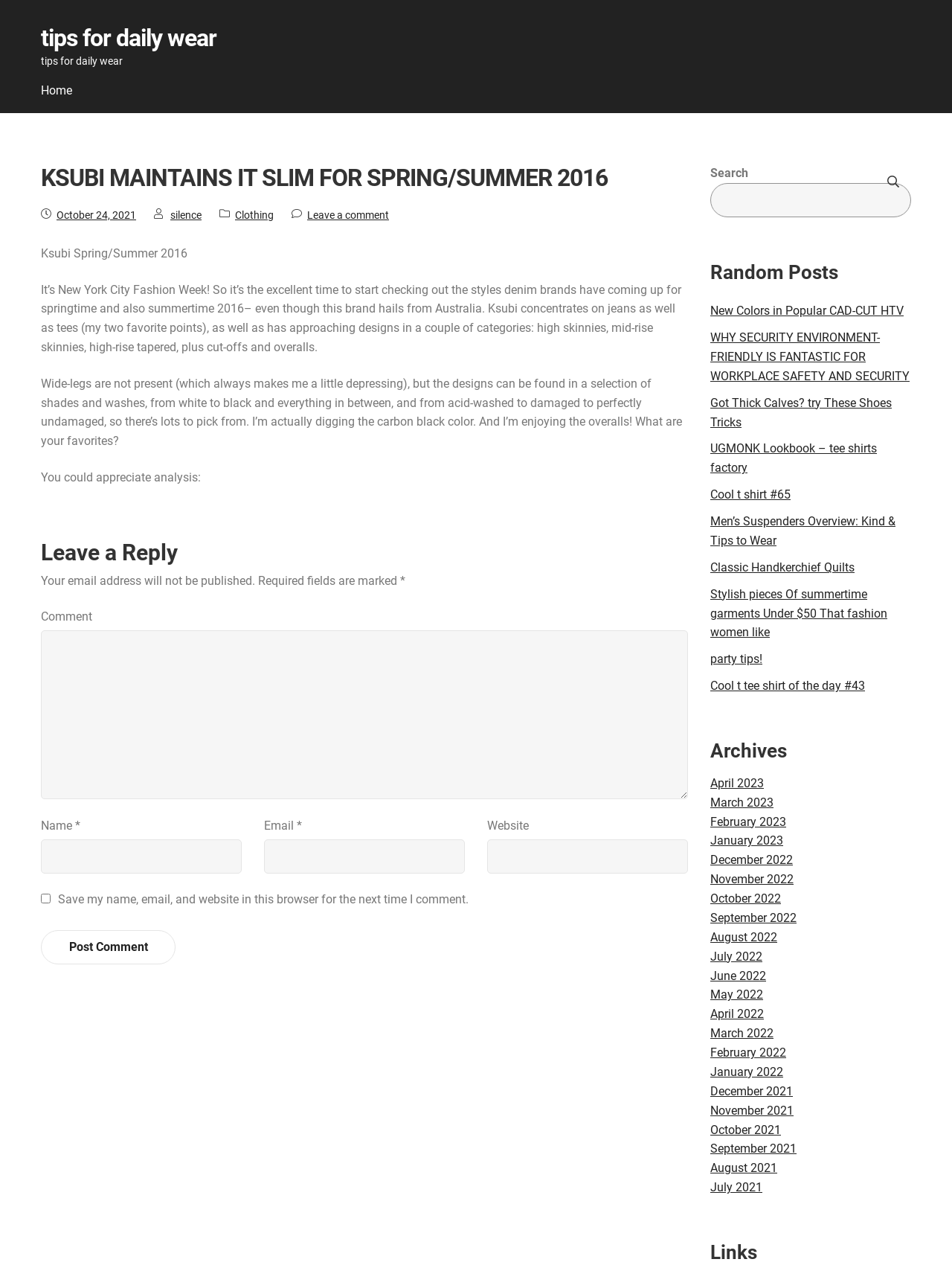Detail the various sections and features of the webpage.

This webpage is about KSUBI's Spring/Summer 2016 fashion collection, with a focus on denim and tees. At the top, there are two "Skip to" links, one for navigation and one for content. Below these links, there is a primary navigation menu with a "Home" link. 

The main content area is divided into two sections. On the left, there is an article with a heading that matches the webpage's title. The article discusses KSUBI's new collection, highlighting the absence of wide-leg jeans and featuring a variety of shades and washes. There are also paragraphs discussing the author's preferences and inviting readers to share their opinions. 

Below the article, there is a "Post Comments" section where users can leave a reply. This section includes fields for name, email, and website, as well as a checkbox to save this information for future comments. 

On the right side of the main content area, there is a search bar with a "Search" button. Below the search bar, there are several sections, including "Random Posts" with links to various articles, "Archives" with links to monthly archives from April 2023 to October 2021, and "Links" with no visible content.